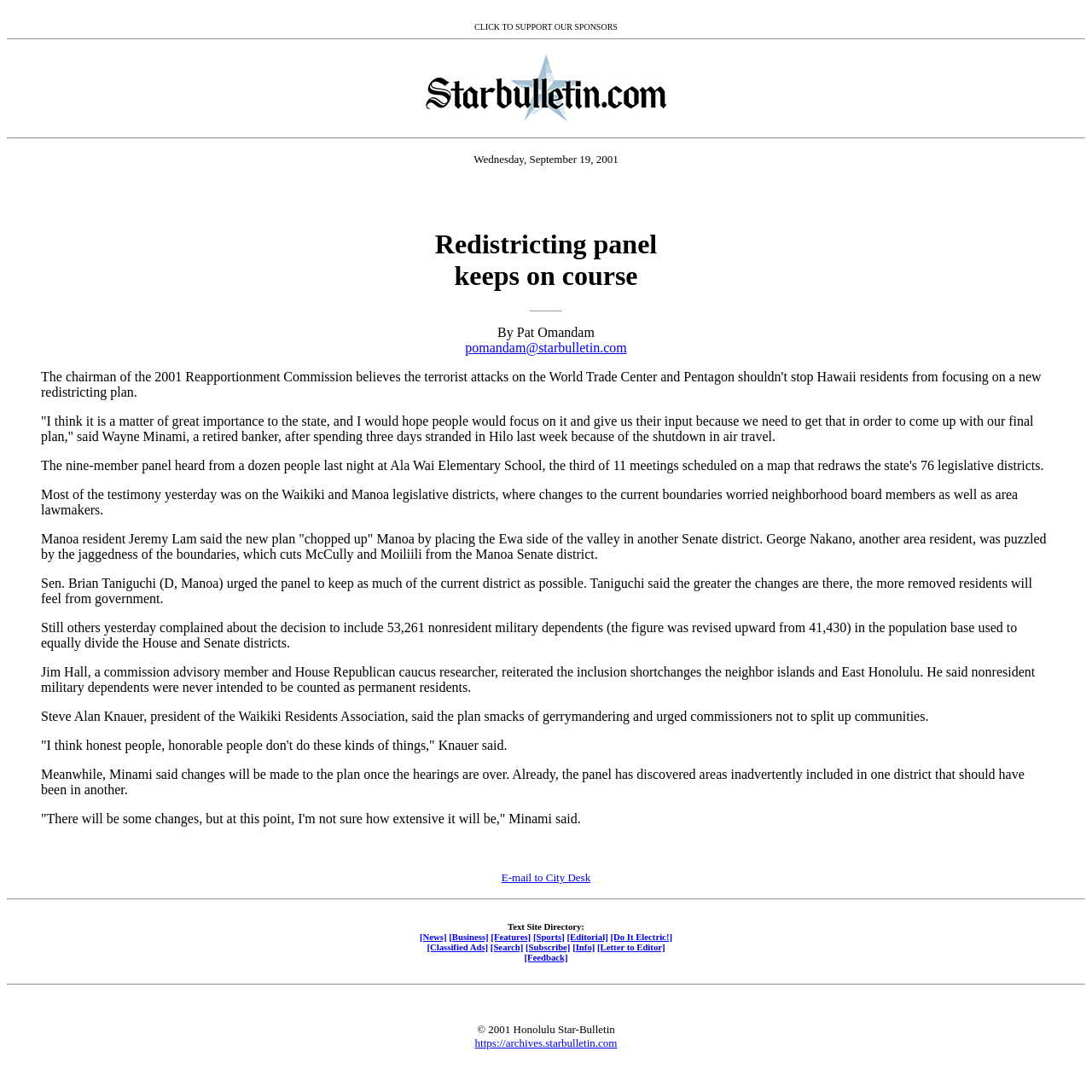Determine the bounding box coordinates of the clickable element to complete this instruction: "Read the news article 'Redistricting panel keeps on course'". Provide the coordinates in the format of four float numbers between 0 and 1, [left, top, right, bottom].

[0.038, 0.21, 0.962, 0.268]